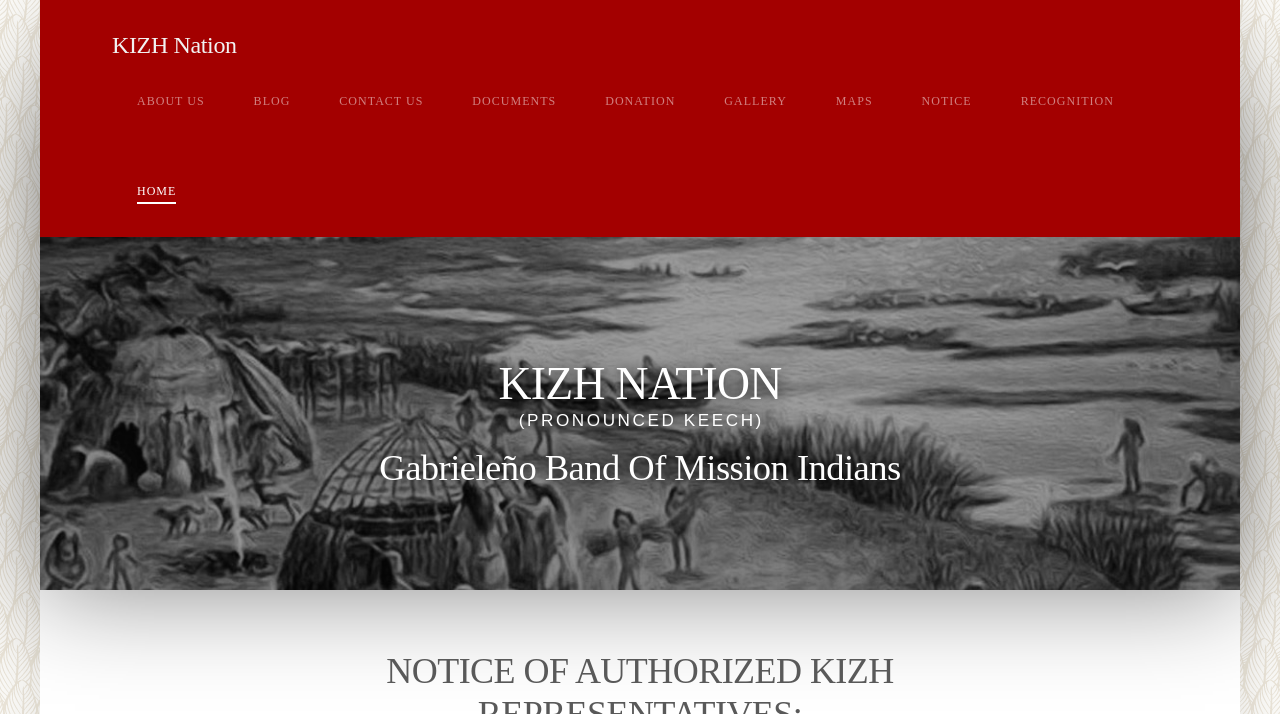Respond to the question with just a single word or phrase: 
What is the layout of the main content area?

Table